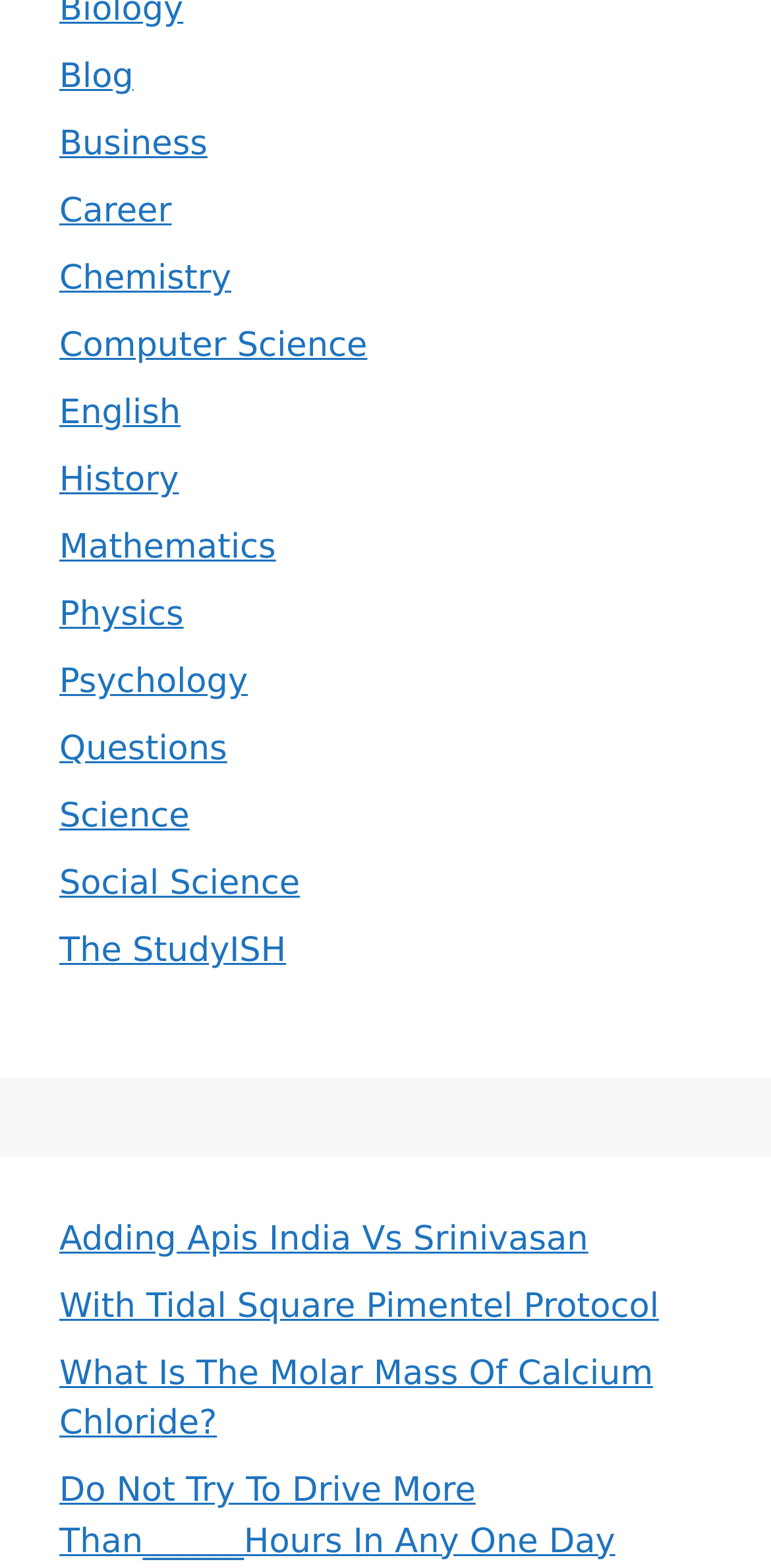Locate the coordinates of the bounding box for the clickable region that fulfills this instruction: "go to blog".

[0.077, 0.037, 0.173, 0.062]